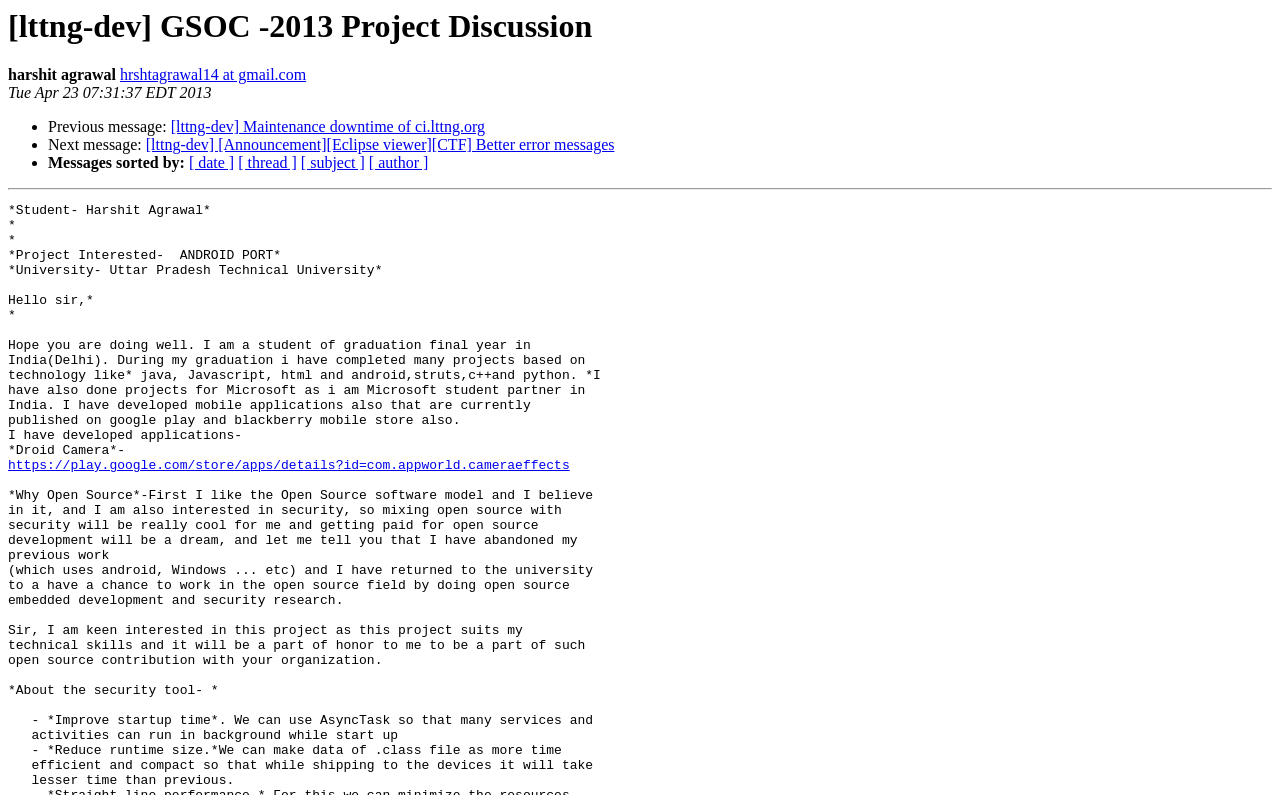Pinpoint the bounding box coordinates of the element to be clicked to execute the instruction: "Read previous message".

[0.133, 0.149, 0.379, 0.17]